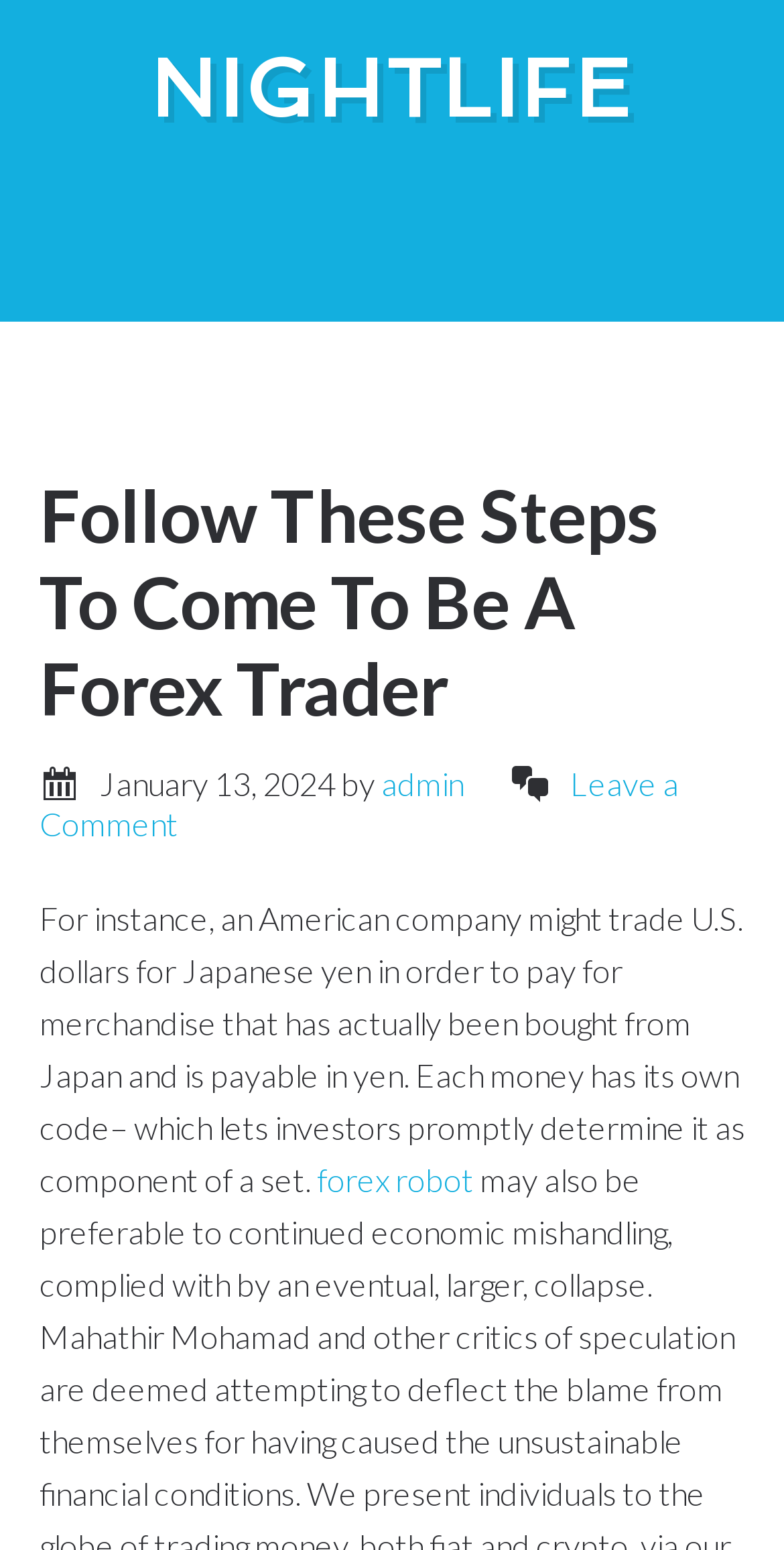Please answer the following question using a single word or phrase: 
What is the topic related to in the article?

Forex